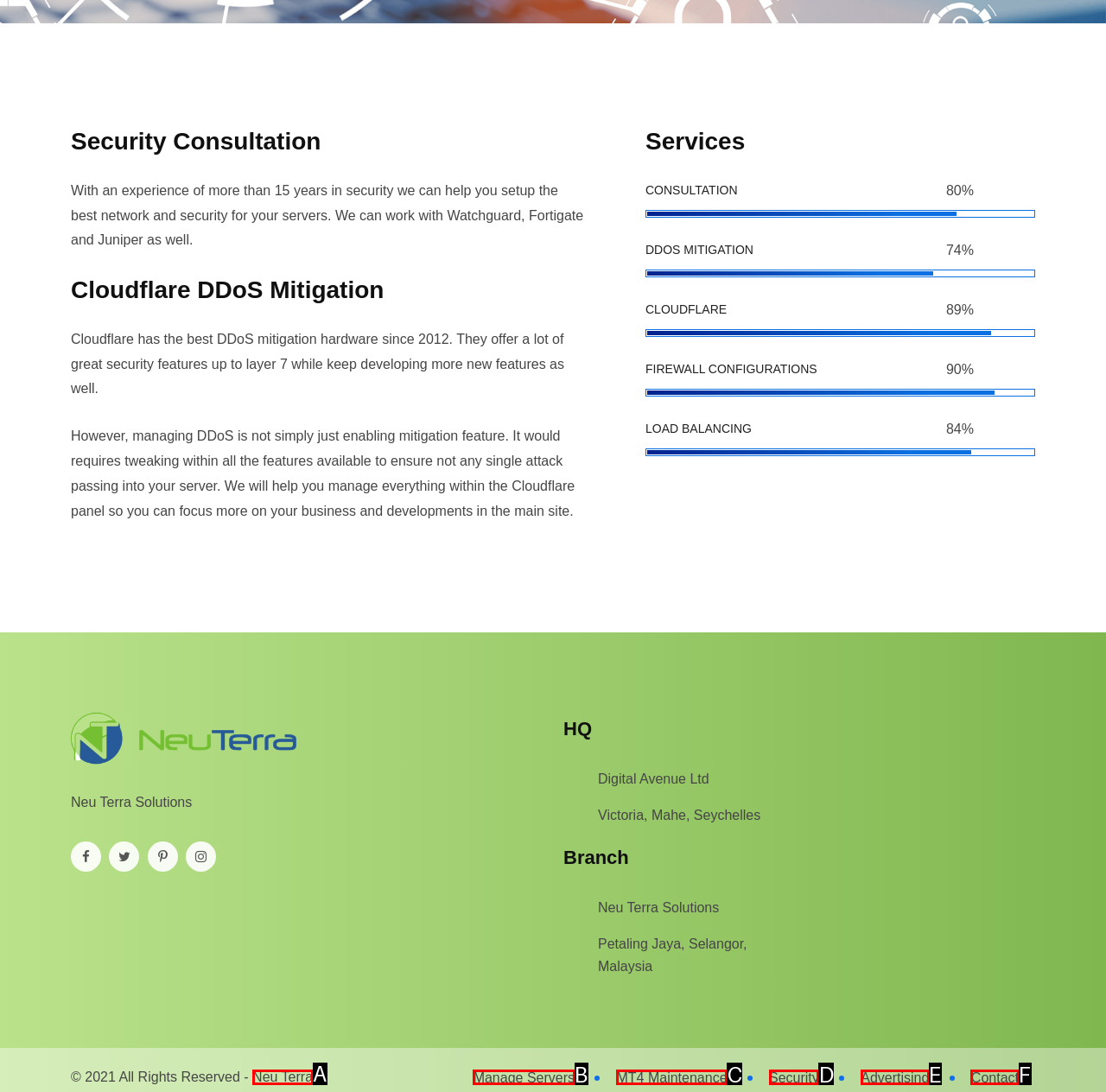Select the letter from the given choices that aligns best with the description: Security. Reply with the specific letter only.

D